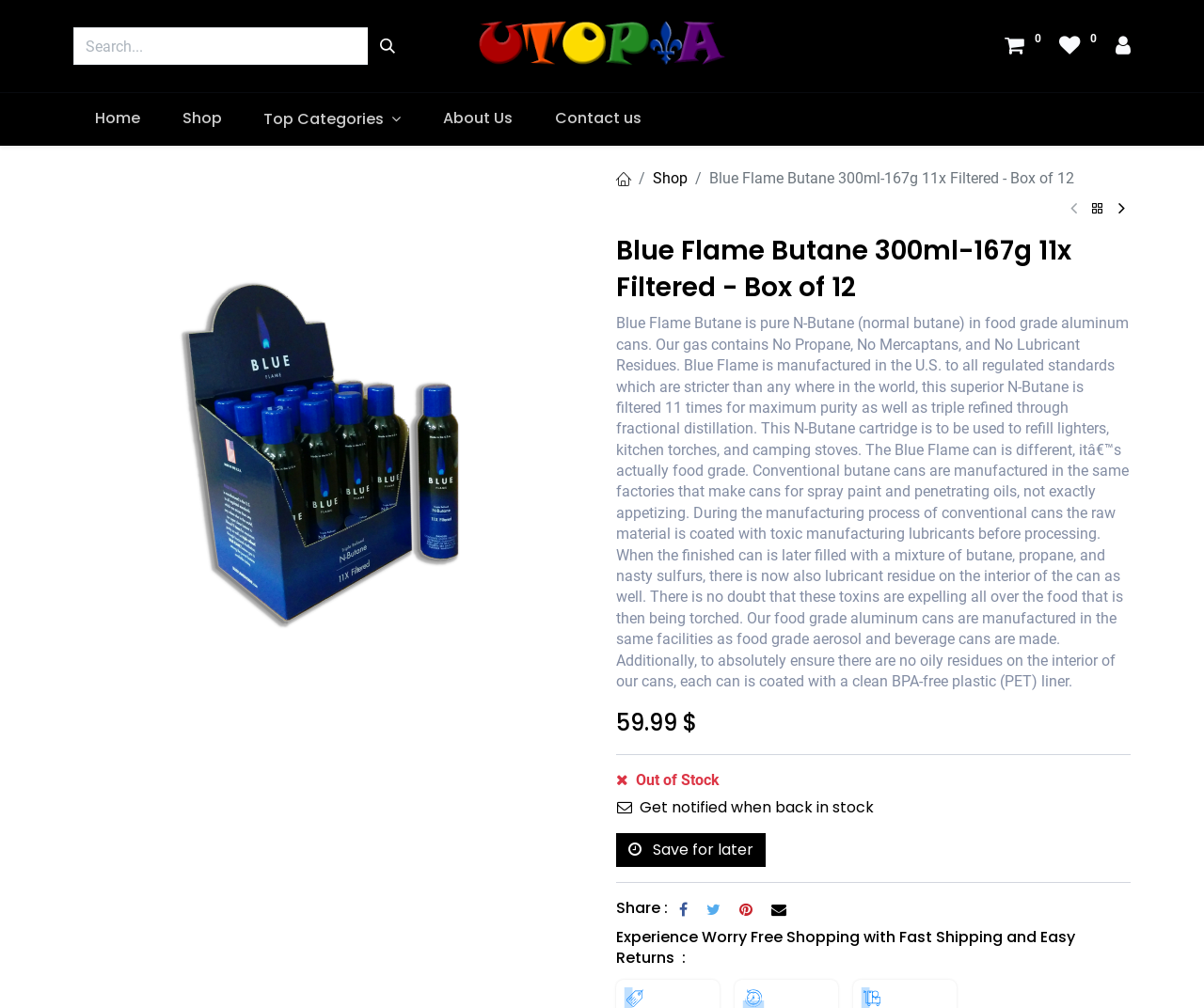Identify and provide the bounding box coordinates of the UI element described: "Shop". The coordinates should be formatted as [left, top, right, bottom], with each number being a float between 0 and 1.

[0.542, 0.168, 0.571, 0.185]